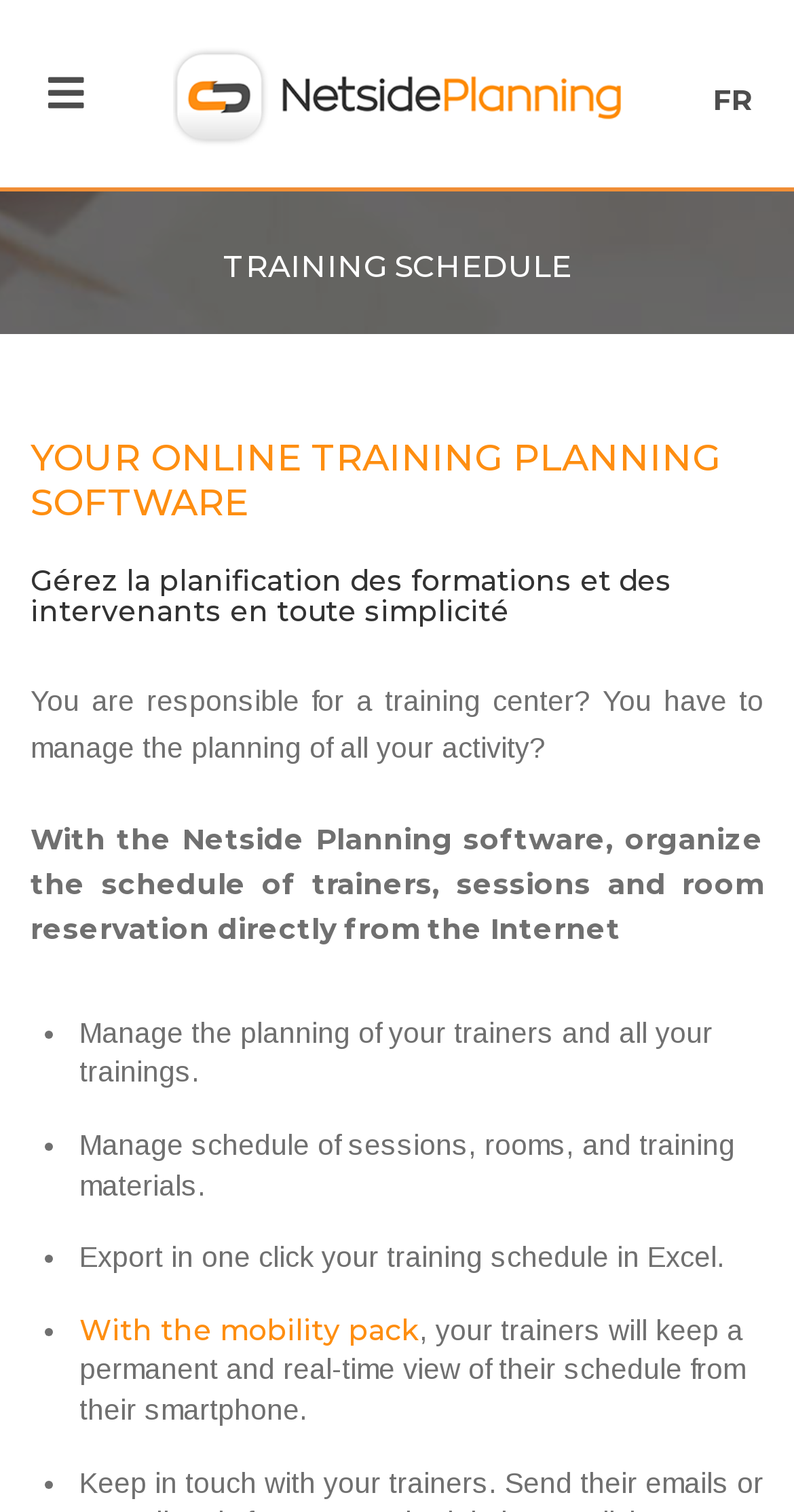What can be exported from the software?
Answer the question with as much detail as possible.

According to the webpage, one of the features of Netside Planning software is the ability to export the training schedule in Excel with just one click.